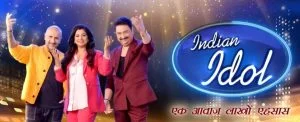Use a single word or phrase to answer this question: 
How many judges are featured in the promotional banner?

Three